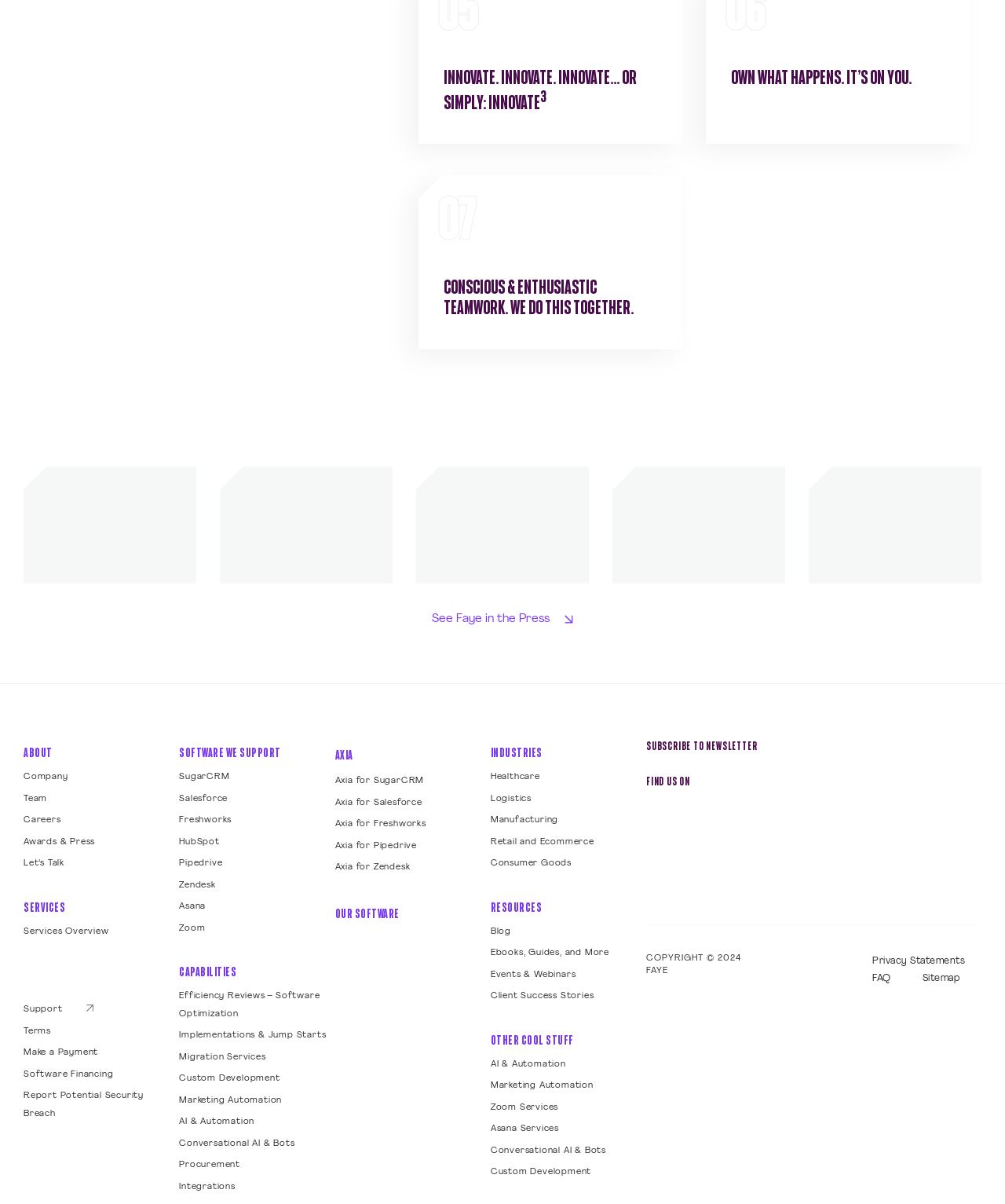Identify the bounding box coordinates of the element that should be clicked to fulfill this task: "Explore 'Software We Support'". The coordinates should be provided as four float numbers between 0 and 1, i.e., [left, top, right, bottom].

[0.178, 0.636, 0.333, 0.78]